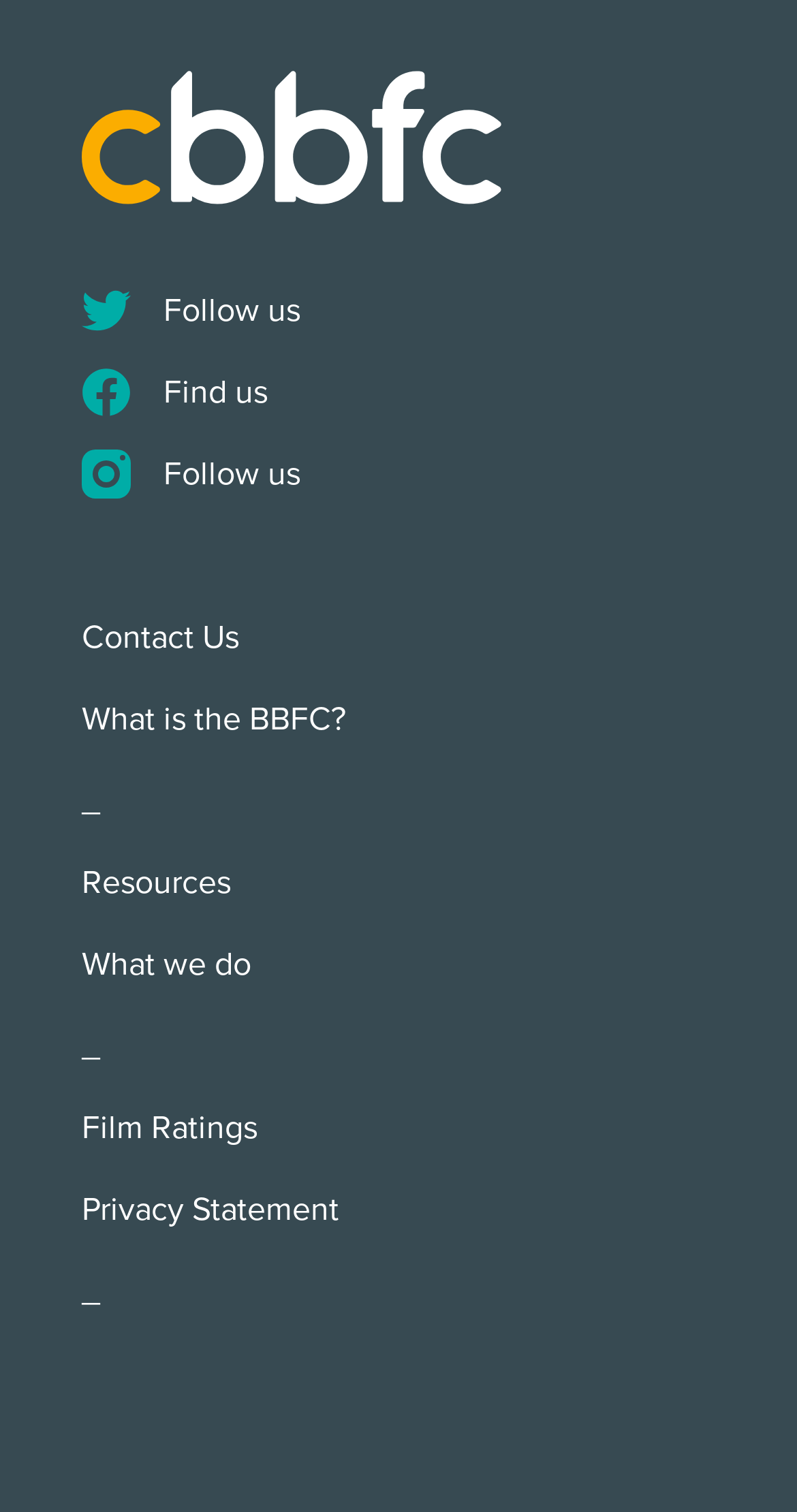Please reply to the following question with a single word or a short phrase:
How many social media links are there?

3